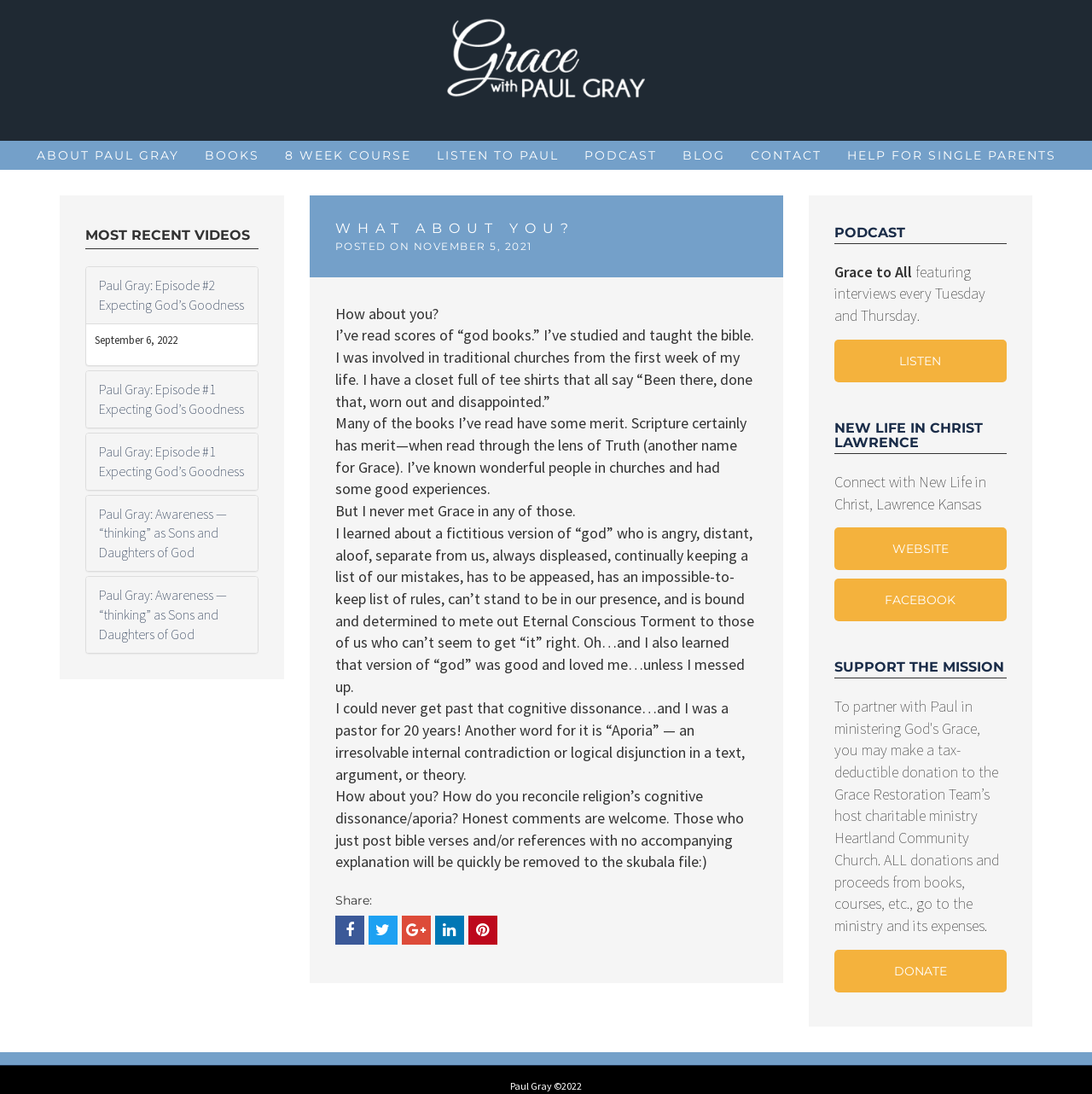Give a succinct answer to this question in a single word or phrase: 
How can users support the mission of the website?

Donate